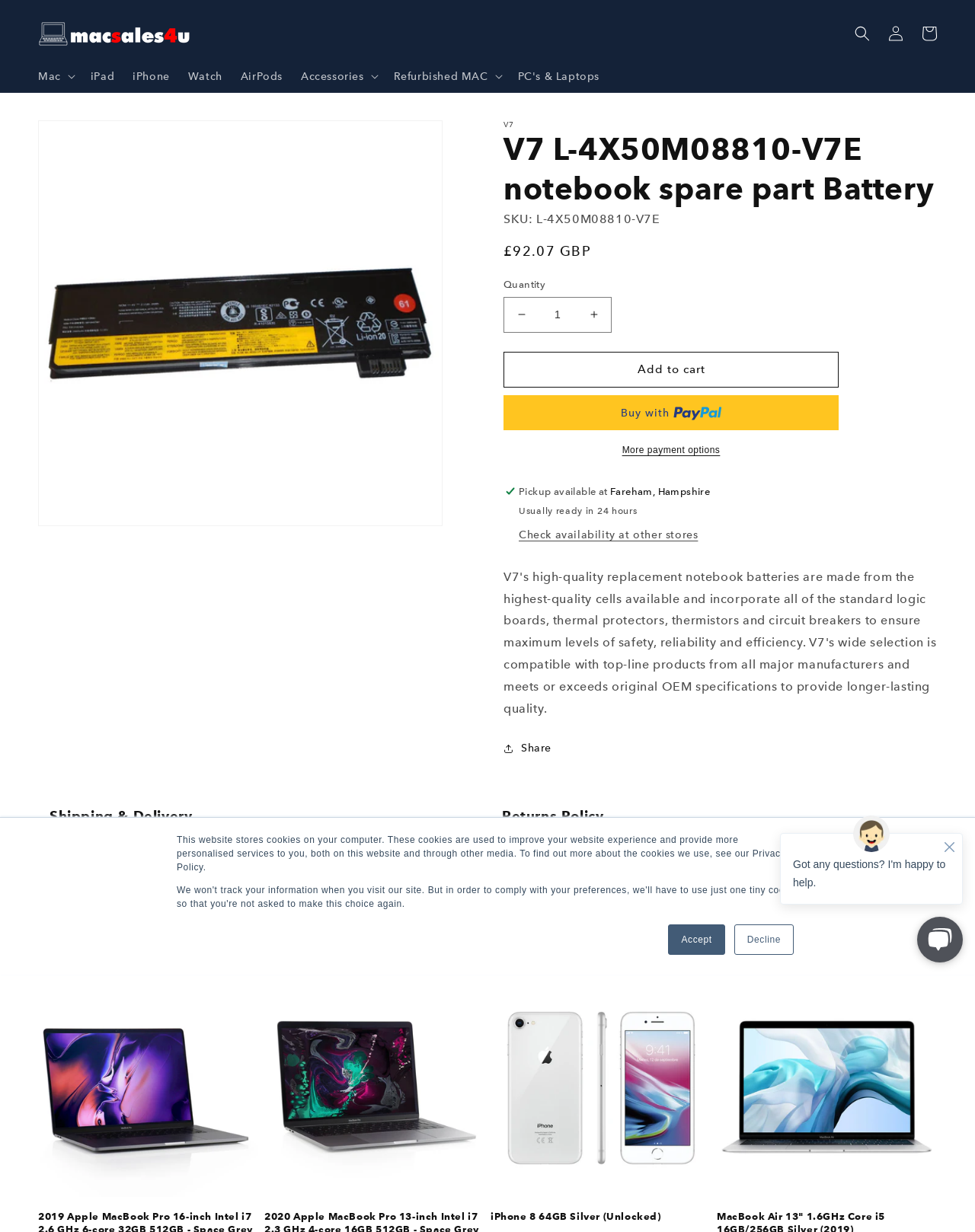Determine the bounding box coordinates of the clickable element necessary to fulfill the instruction: "Click the Mac button". Provide the coordinates as four float numbers within the 0 to 1 range, i.e., [left, top, right, bottom].

[0.03, 0.049, 0.083, 0.075]